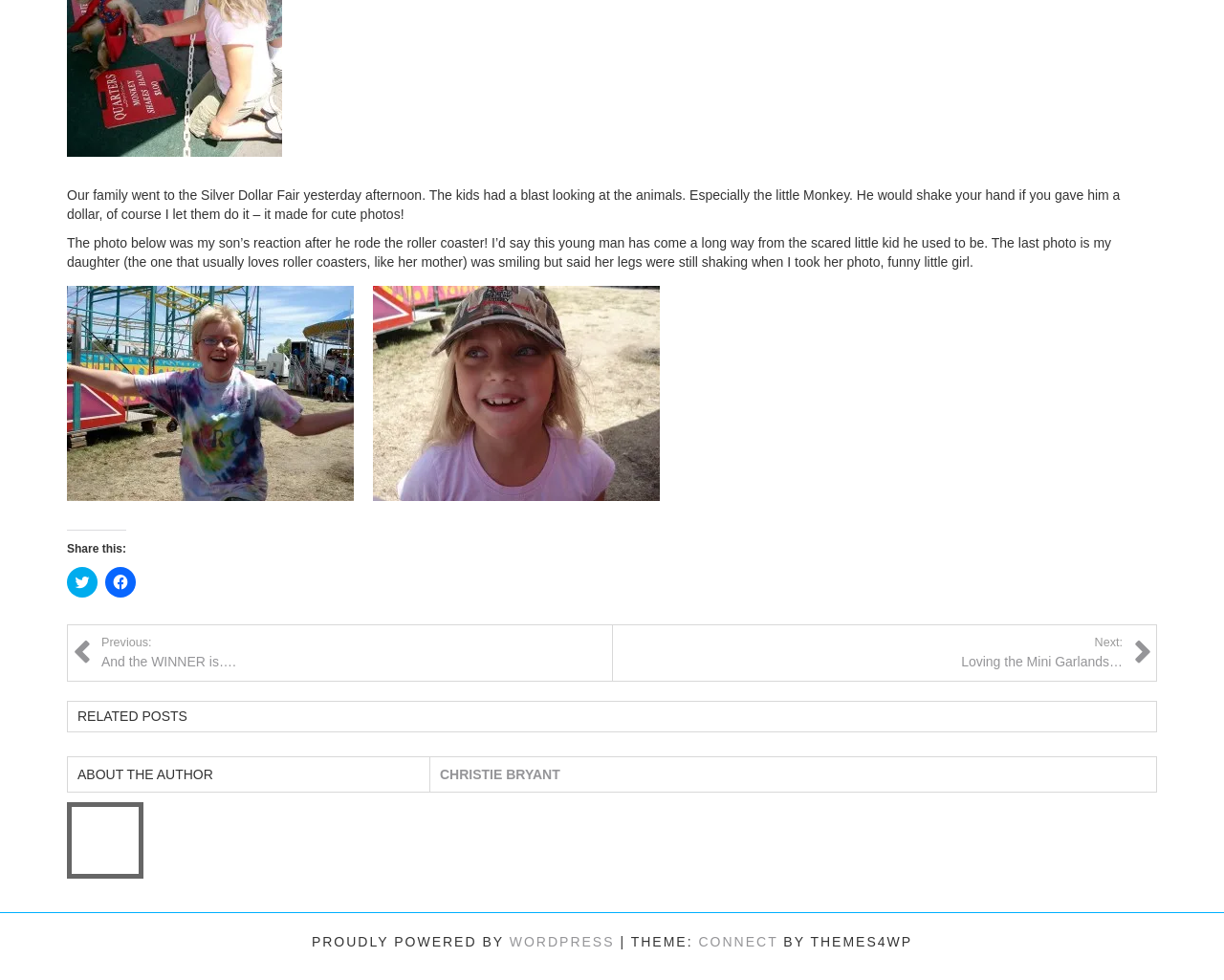Find the bounding box coordinates of the clickable area that will achieve the following instruction: "Read about the author".

[0.359, 0.783, 0.458, 0.798]